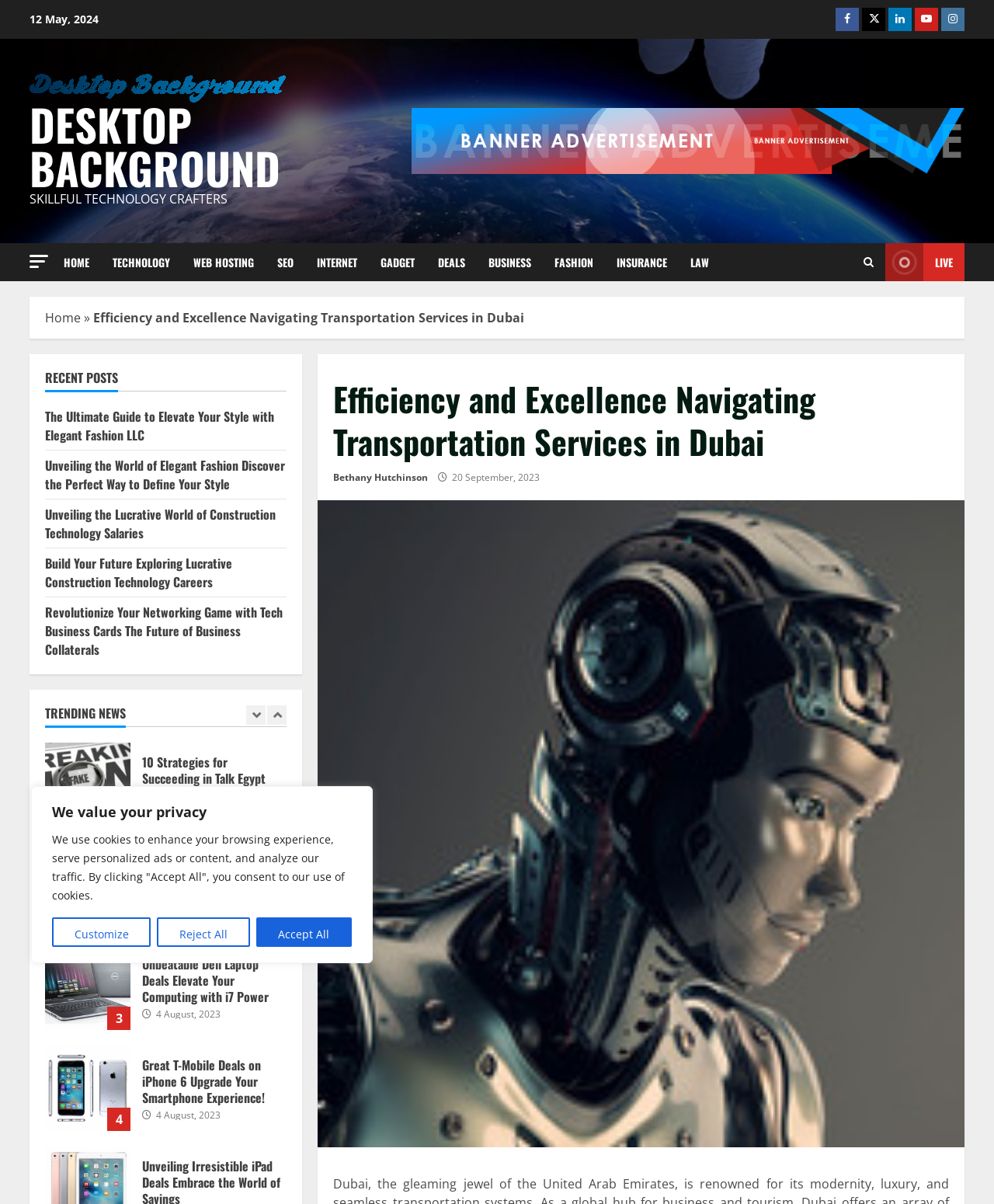Give a short answer to this question using one word or a phrase:
What is the author of the article?

Bethany Hutchinson